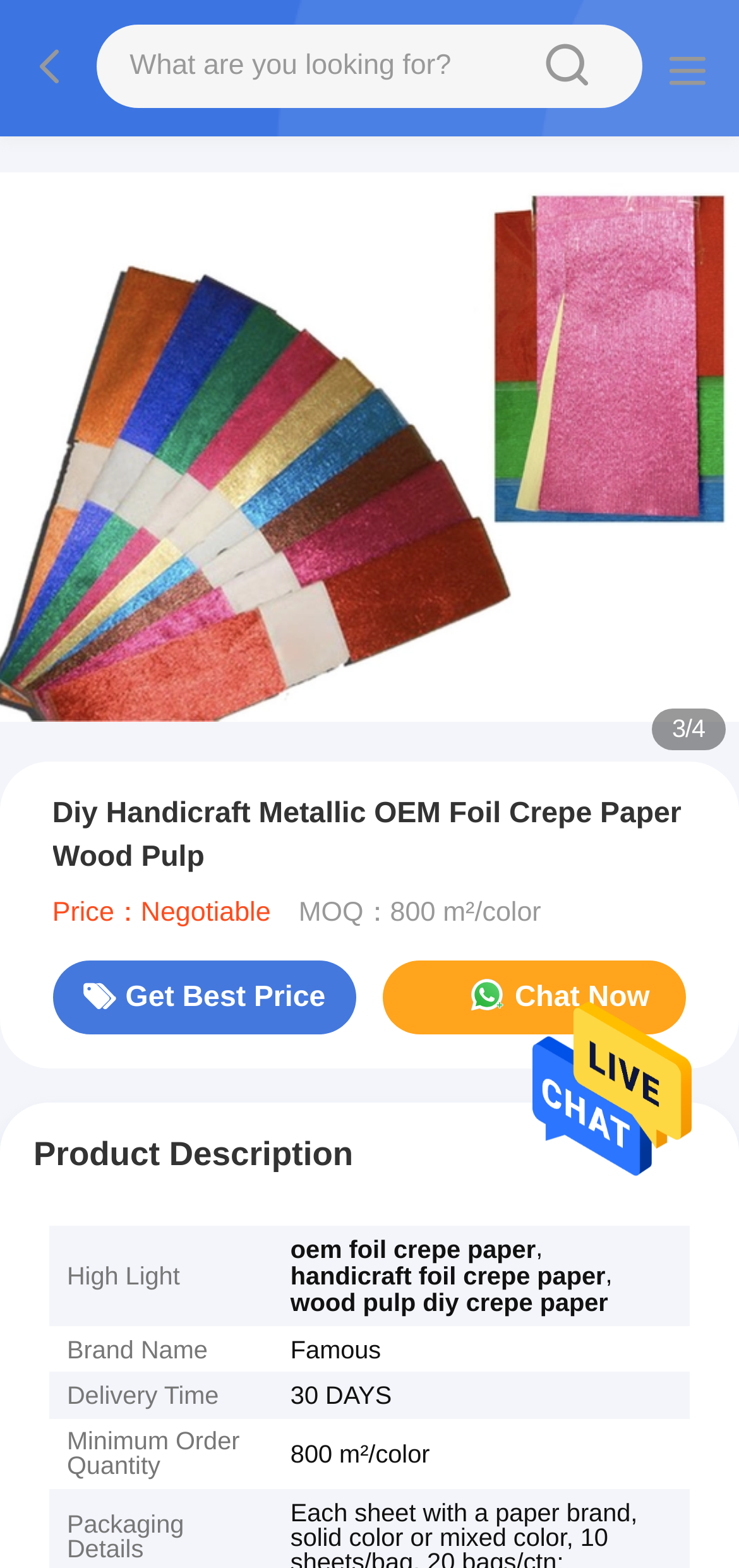Reply to the question below using a single word or brief phrase:
What is the product name?

Diy Handicraft Metallic OEM Foil Crepe Paper Wood Pulp